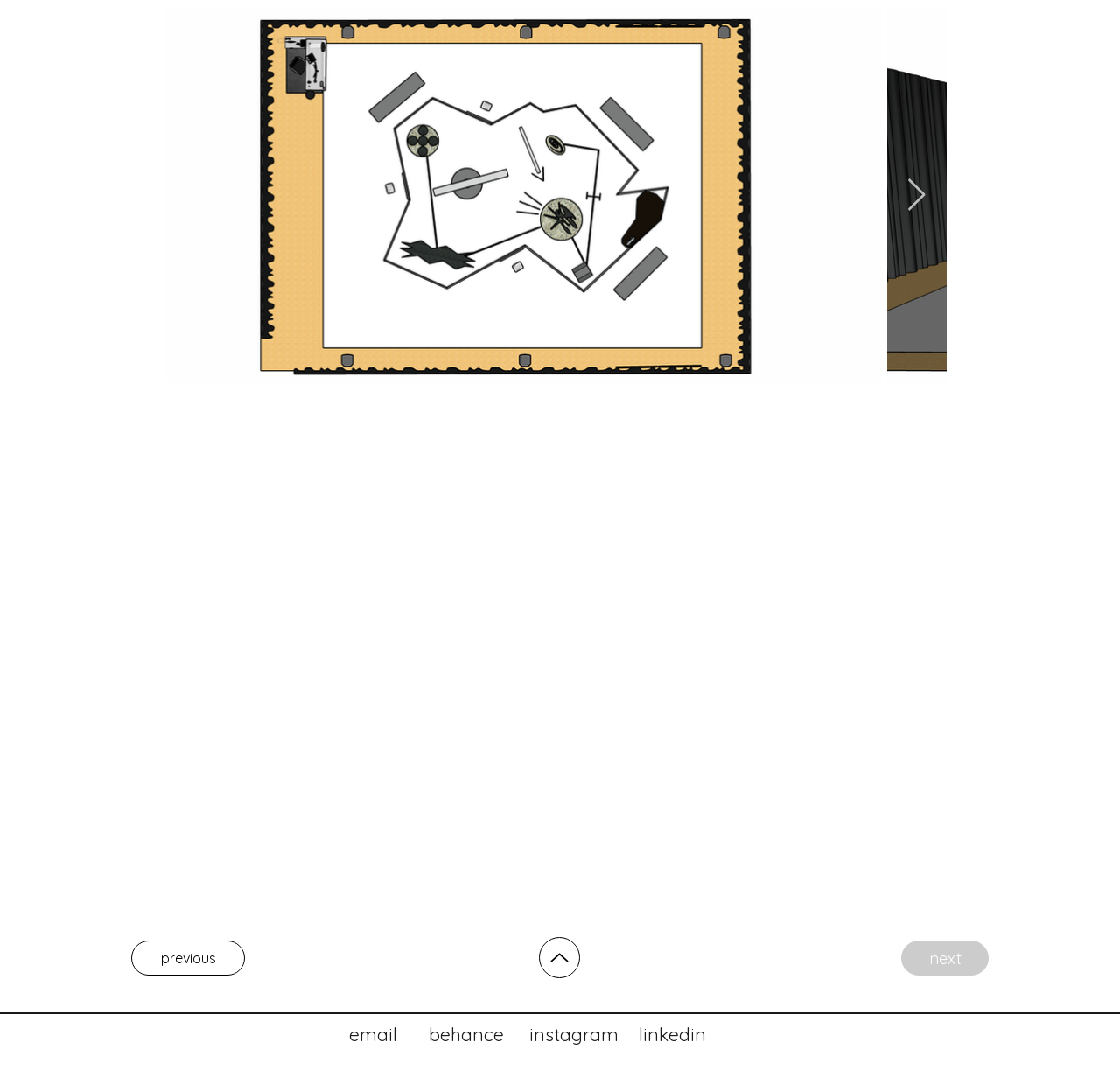What is the state of the 'next' button?
Could you answer the question in a detailed manner, providing as much information as possible?

The 'next' button is located within a generic element and has a 'disabled: True' attribute, indicating that it is currently not clickable or usable.